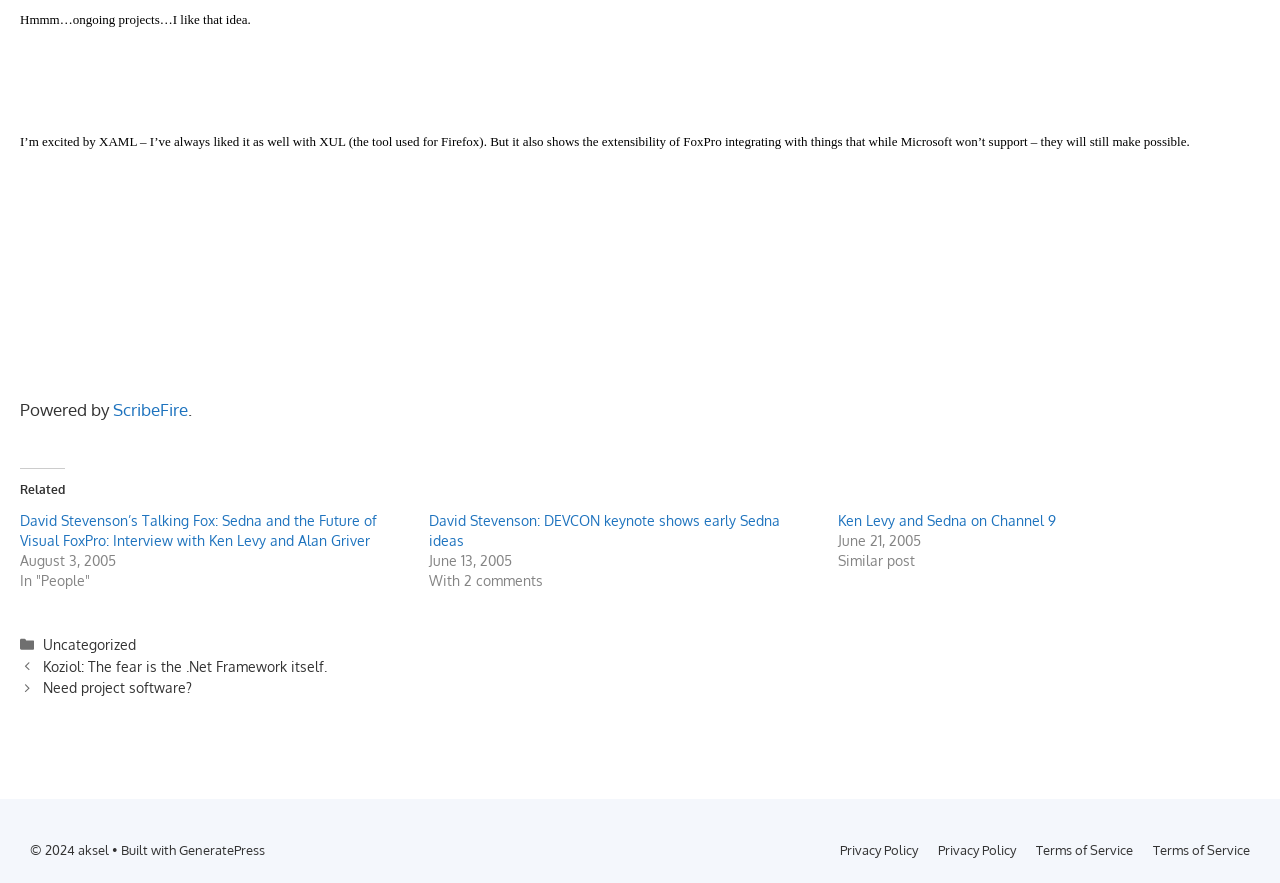Find the bounding box of the UI element described as follows: "Need project software?".

[0.034, 0.768, 0.15, 0.789]